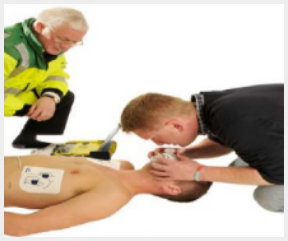Generate a detailed caption for the image.

The image depicts a critical scene in a first aid training course, showcasing a practical demonstration of lifesaving techniques. In the foreground, a young man is performing mouth-to-mouth resuscitation on a training dummy lying on the ground. He appears focused, illustrating the seriousness of the task at hand. Adjacent to him, an instructor in bright emergency service attire observes and offers guidance, emphasizing the instructional nature of this session. The dummy is equipped with a CPR feedback device on its chest, highlighting the training's modern approach to emergency response. This scenario reinforces the importance of learning first aid, especially in managing life-threatening situations effectively.